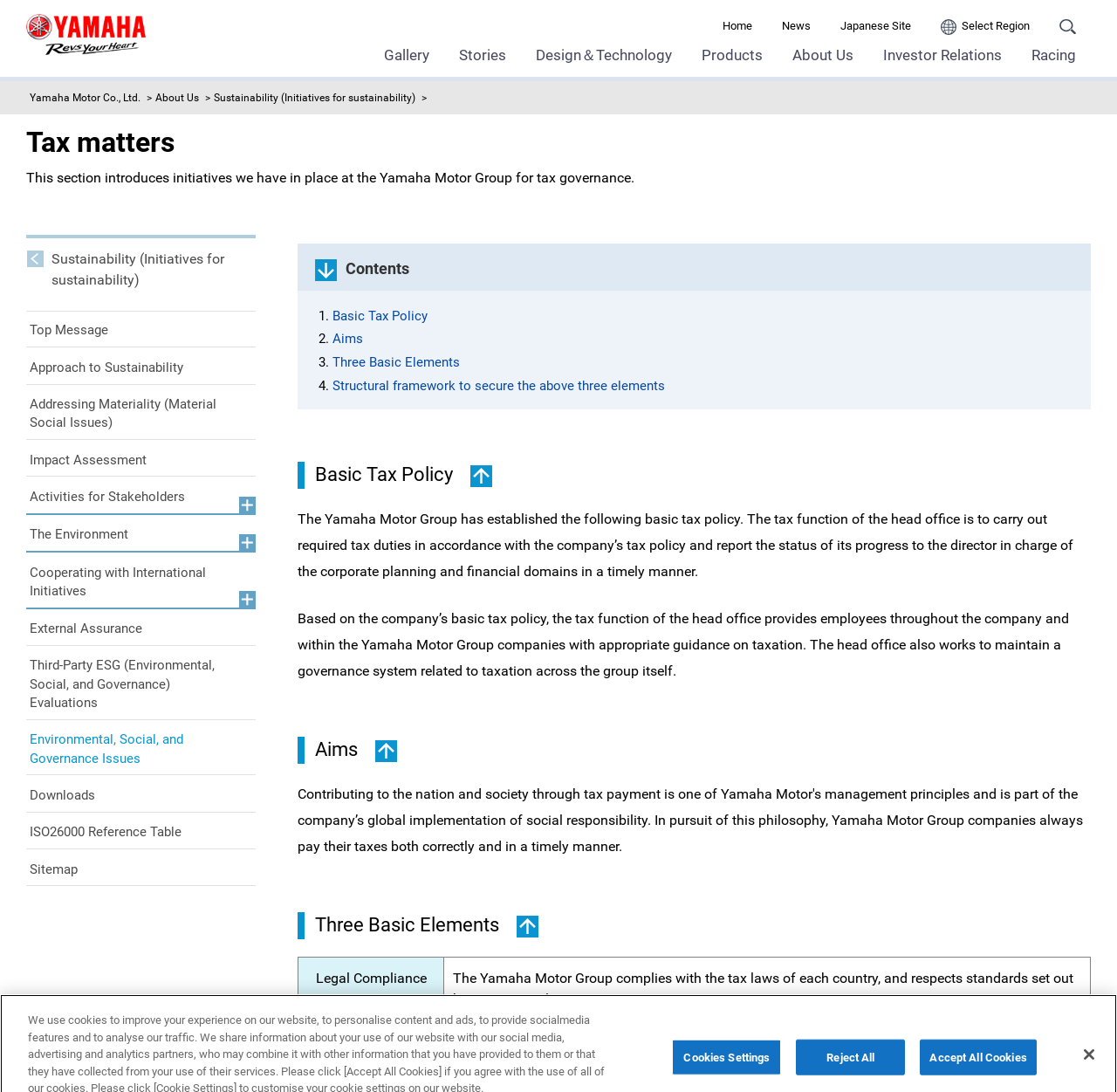What are the three basic elements of tax governance?
We need a detailed and exhaustive answer to the question. Please elaborate.

The three basic elements of tax governance are Legal Compliance, Maintaining Transparency, and Structural framework to secure the above three elements. These elements are part of the Yamaha Motor Group's tax governance system.